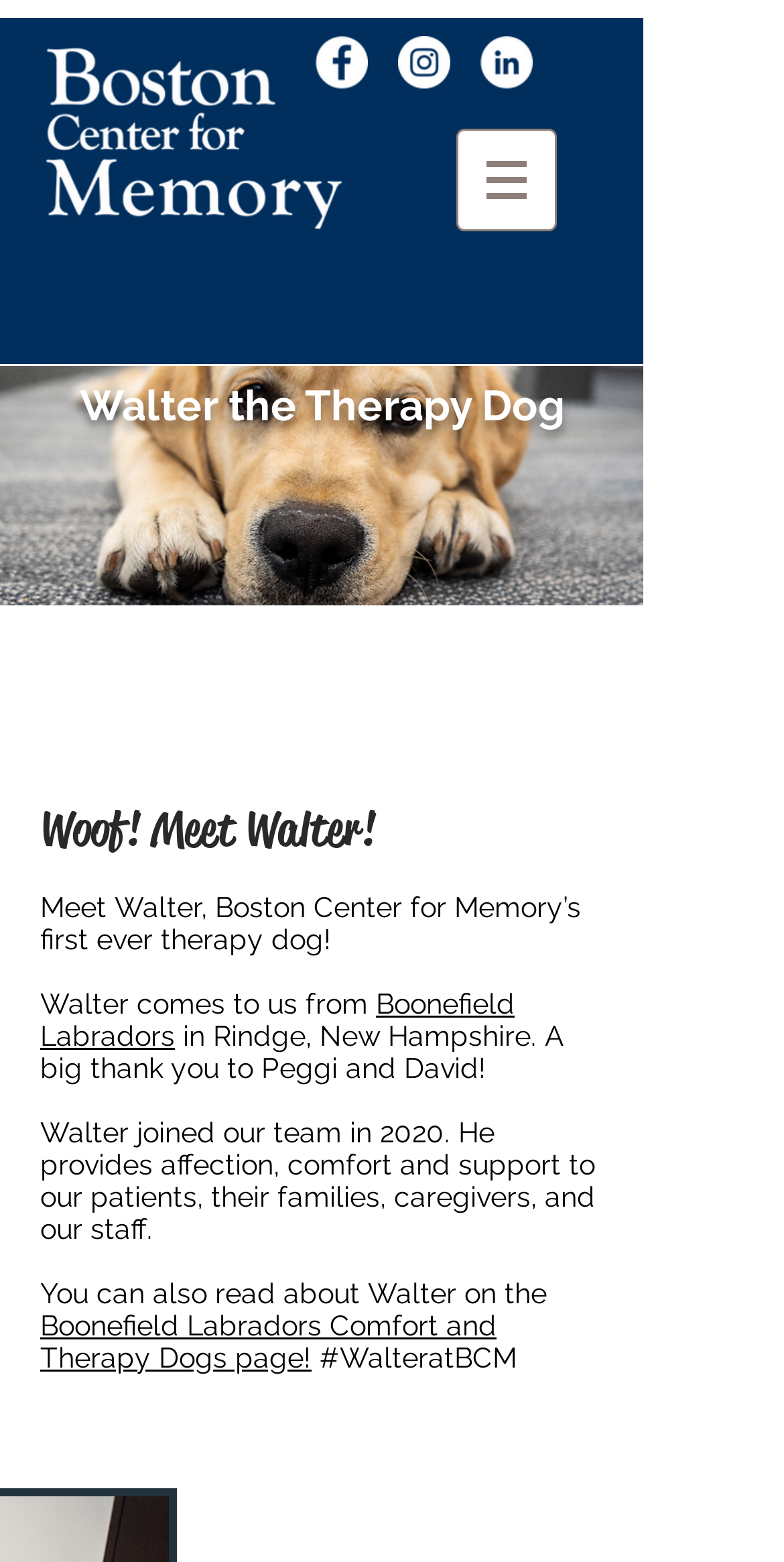What is Walter's role at BCM?
Please look at the screenshot and answer using one word or phrase.

Providing affection and support